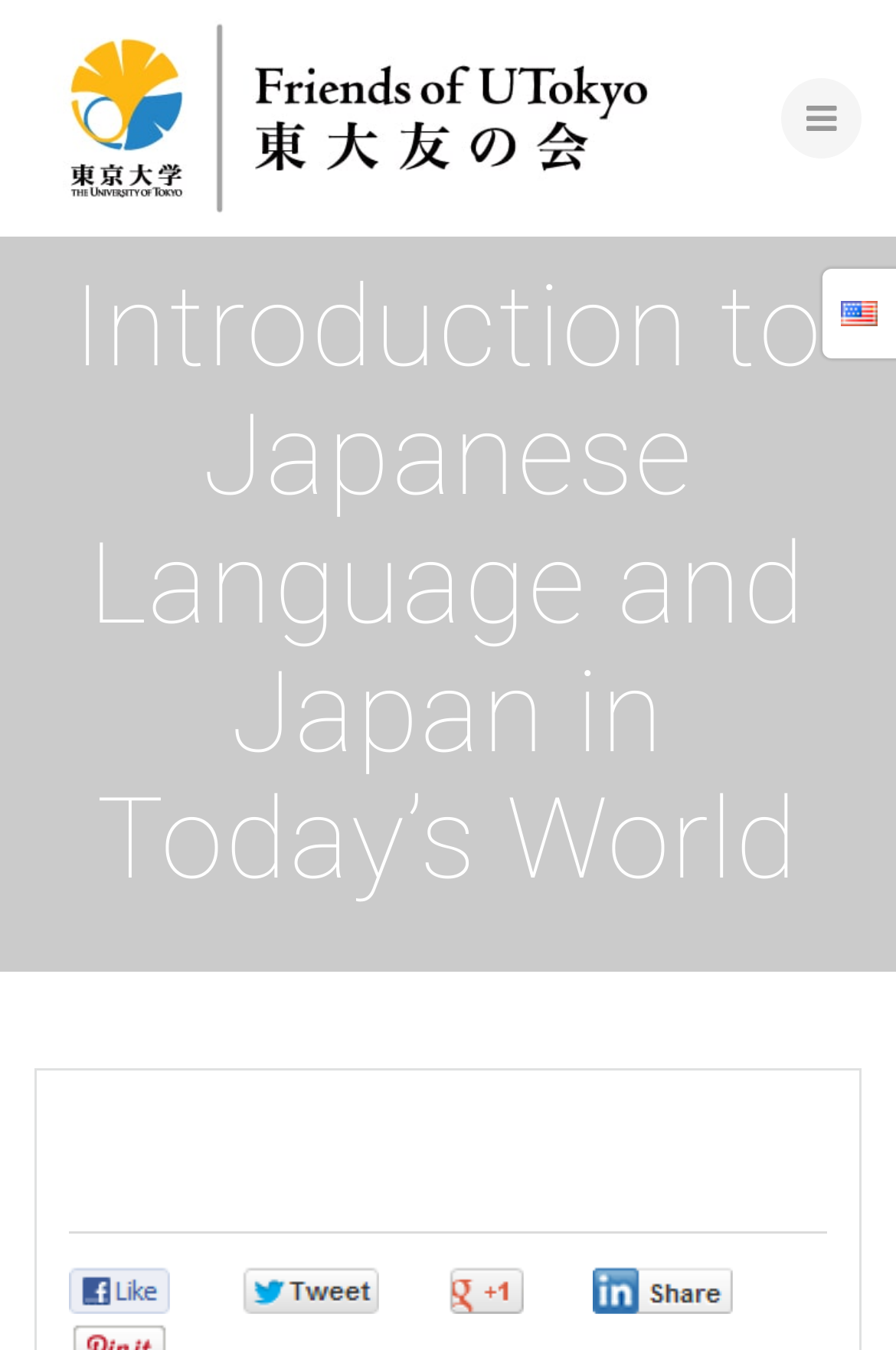Provide a short, one-word or phrase answer to the question below:
What is the text of the first link?

Friends of UTokyo, Inc.